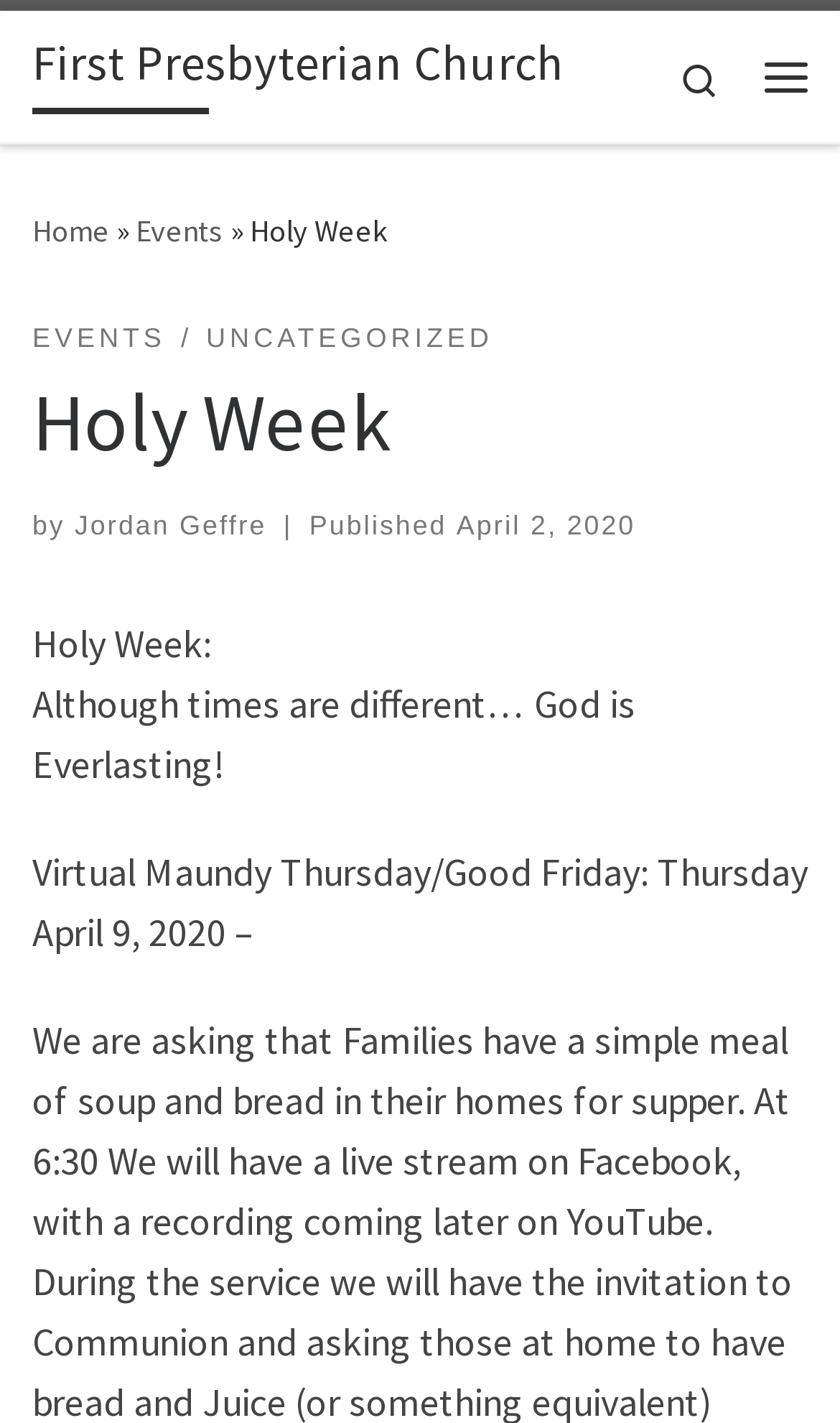What is the theme of the article?
Give a detailed response to the question by analyzing the screenshot.

I found the answer by looking at the main content area, where I saw a text with the phrase 'Although times are different… God is Everlasting!'.